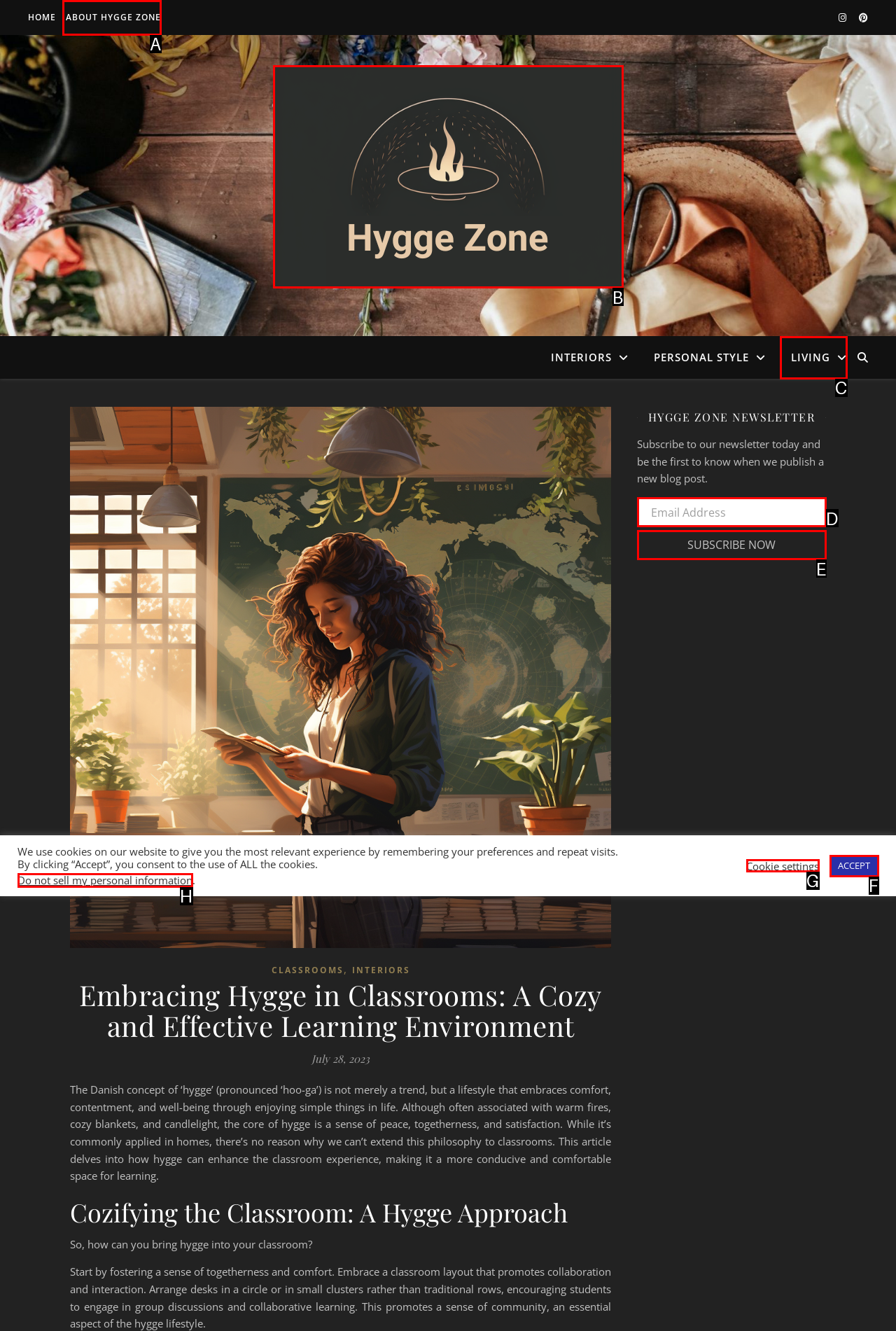Identify the HTML element you need to click to achieve the task: Subscribe to the HYGGE ZONE NEWSLETTER. Respond with the corresponding letter of the option.

D